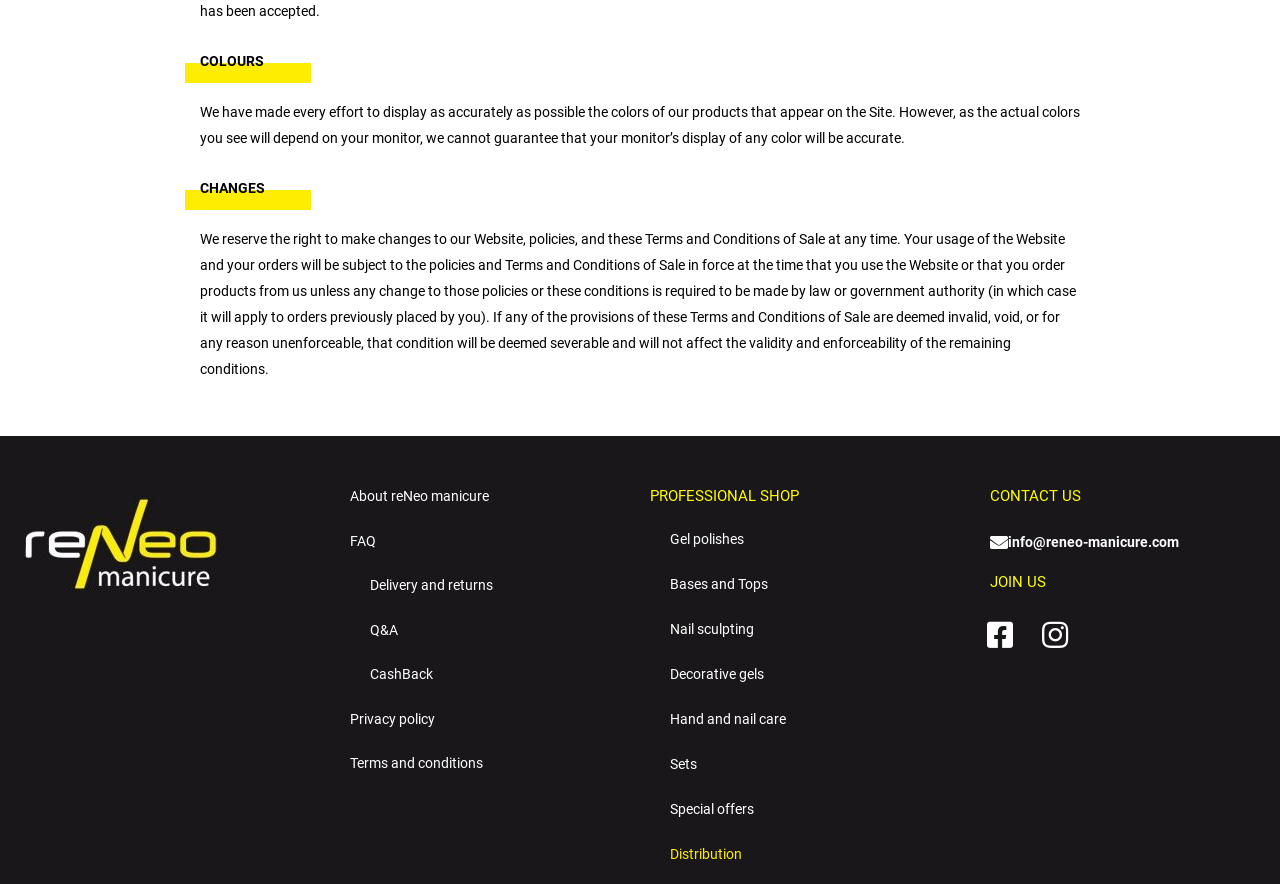Please provide the bounding box coordinates for the element that needs to be clicked to perform the instruction: "View Gel polishes". The coordinates must consist of four float numbers between 0 and 1, formatted as [left, top, right, bottom].

[0.508, 0.588, 0.742, 0.633]